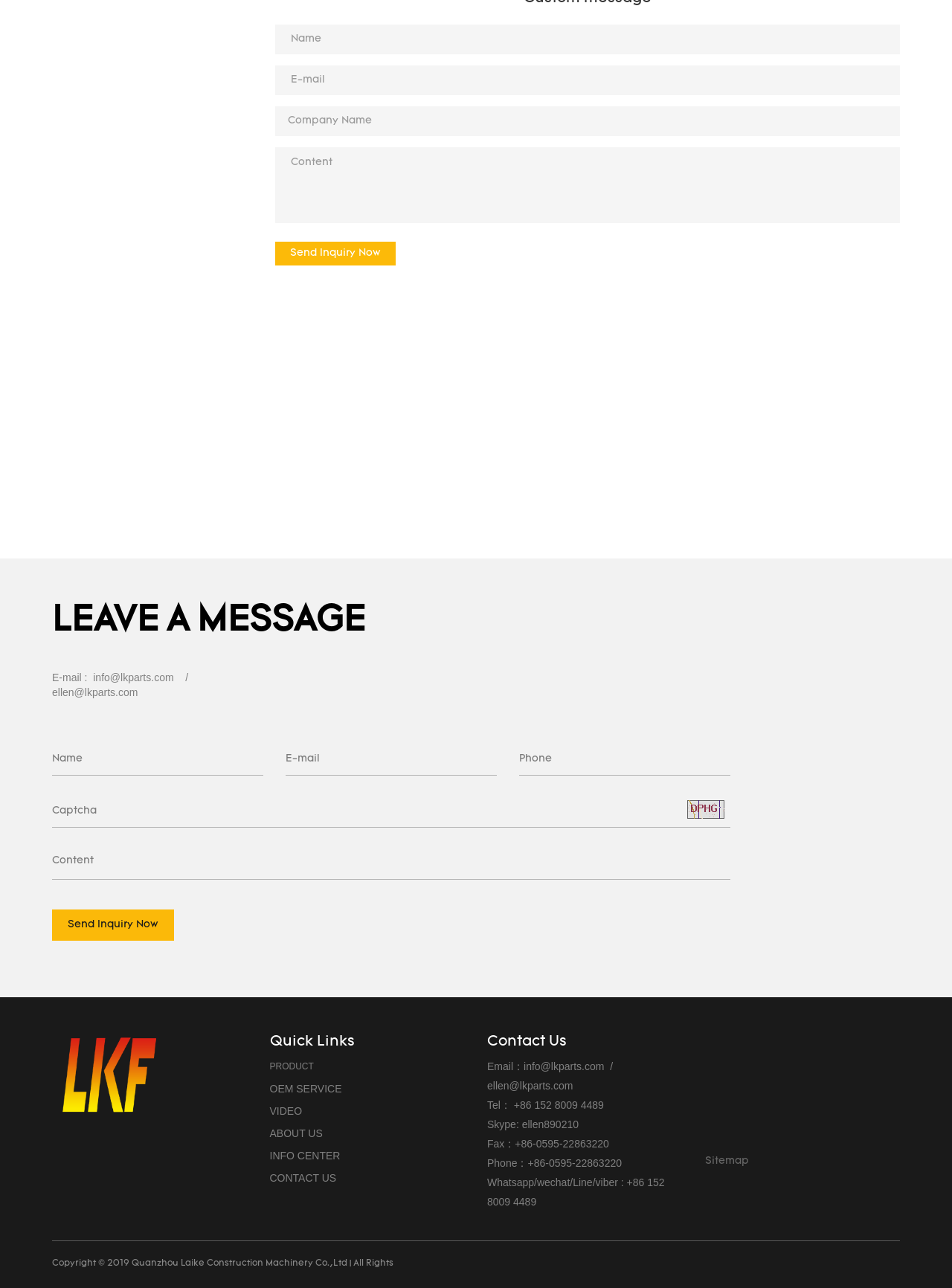Locate the bounding box coordinates of the clickable area needed to fulfill the instruction: "Click the 'Send Inquiry Now' button".

[0.289, 0.187, 0.416, 0.206]